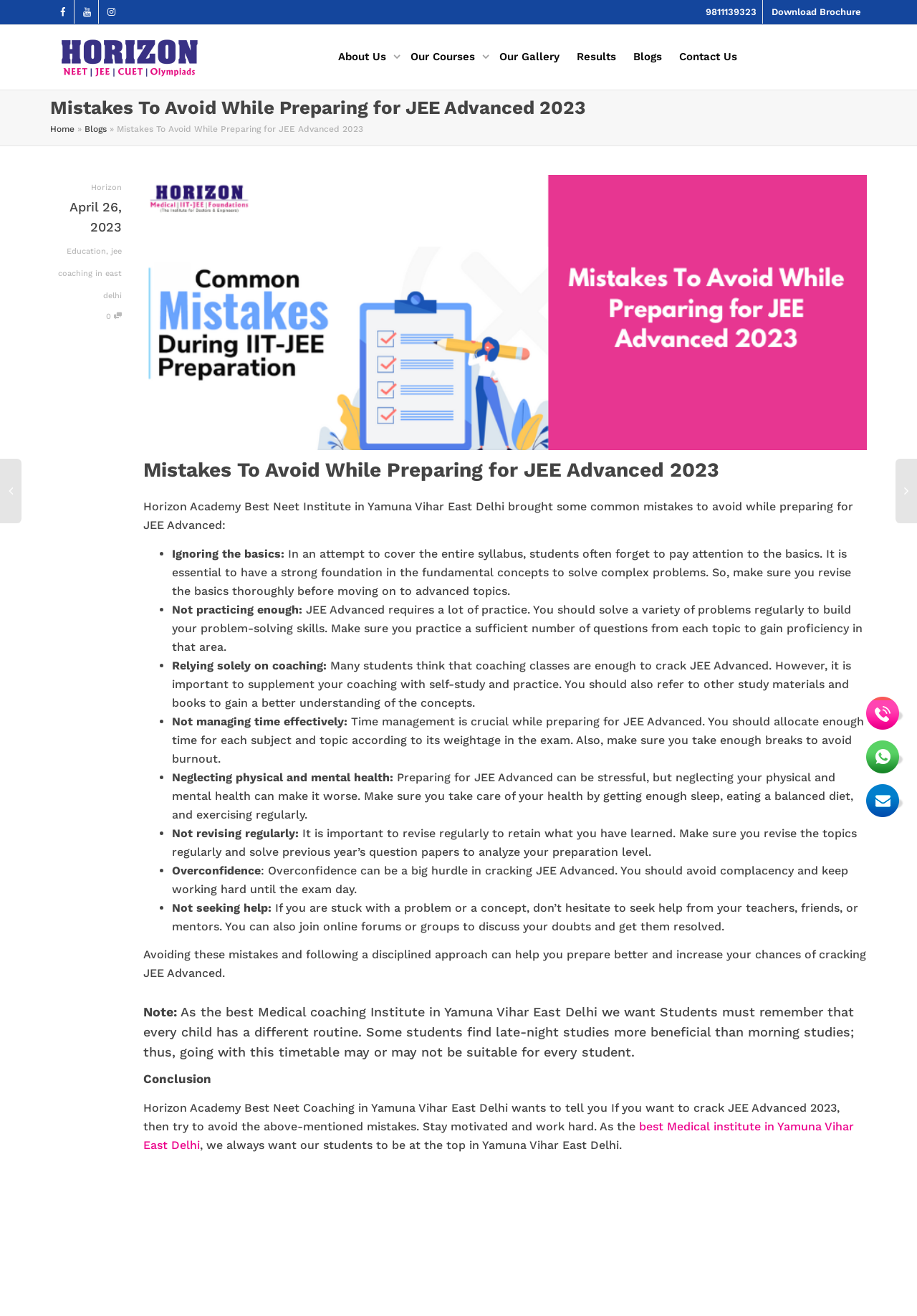Identify the bounding box coordinates for the UI element mentioned here: "Blogs". Provide the coordinates as four float values between 0 and 1, i.e., [left, top, right, bottom].

[0.092, 0.094, 0.116, 0.102]